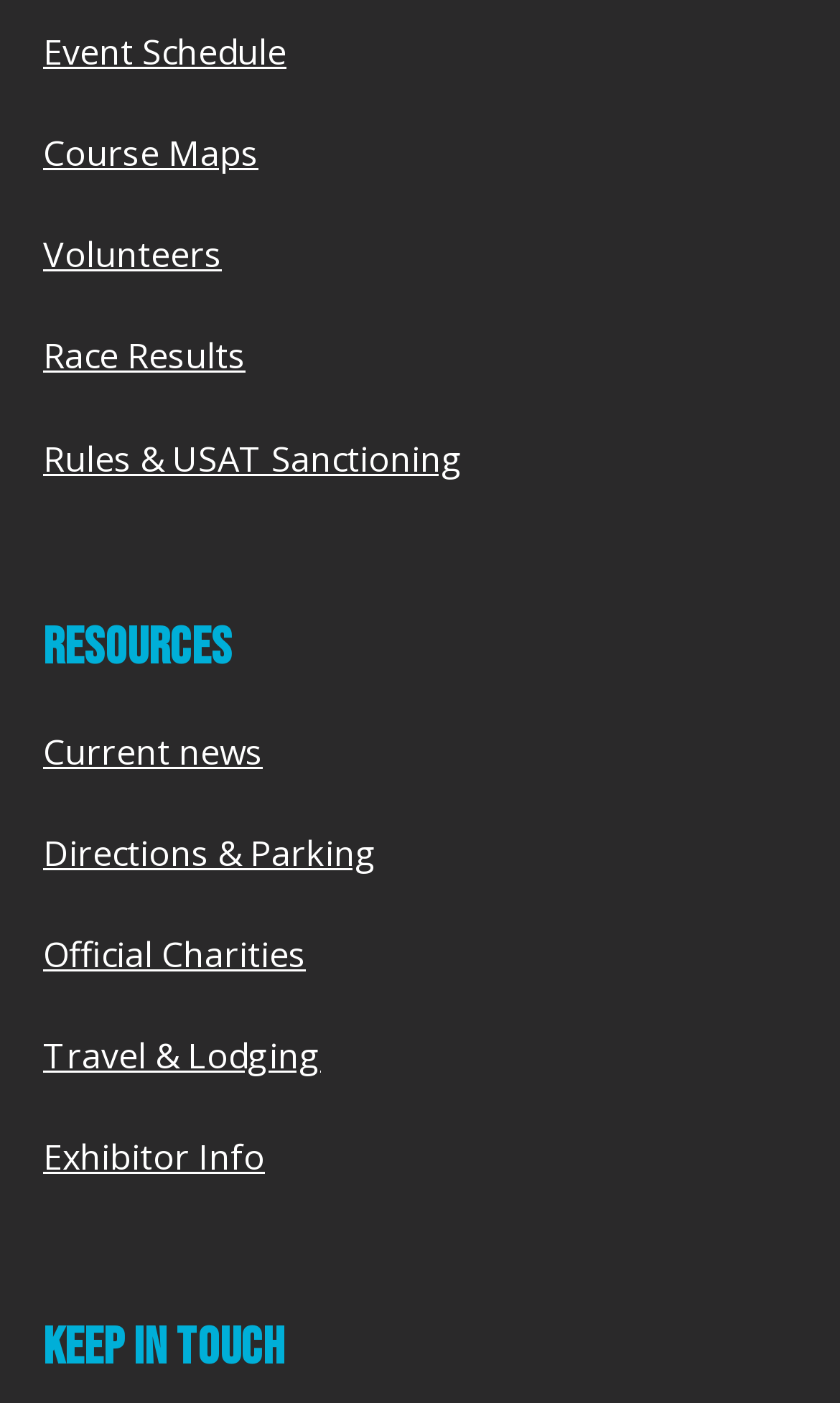Please determine the bounding box coordinates of the element to click on in order to accomplish the following task: "Read current news". Ensure the coordinates are four float numbers ranging from 0 to 1, i.e., [left, top, right, bottom].

[0.051, 0.518, 0.313, 0.552]